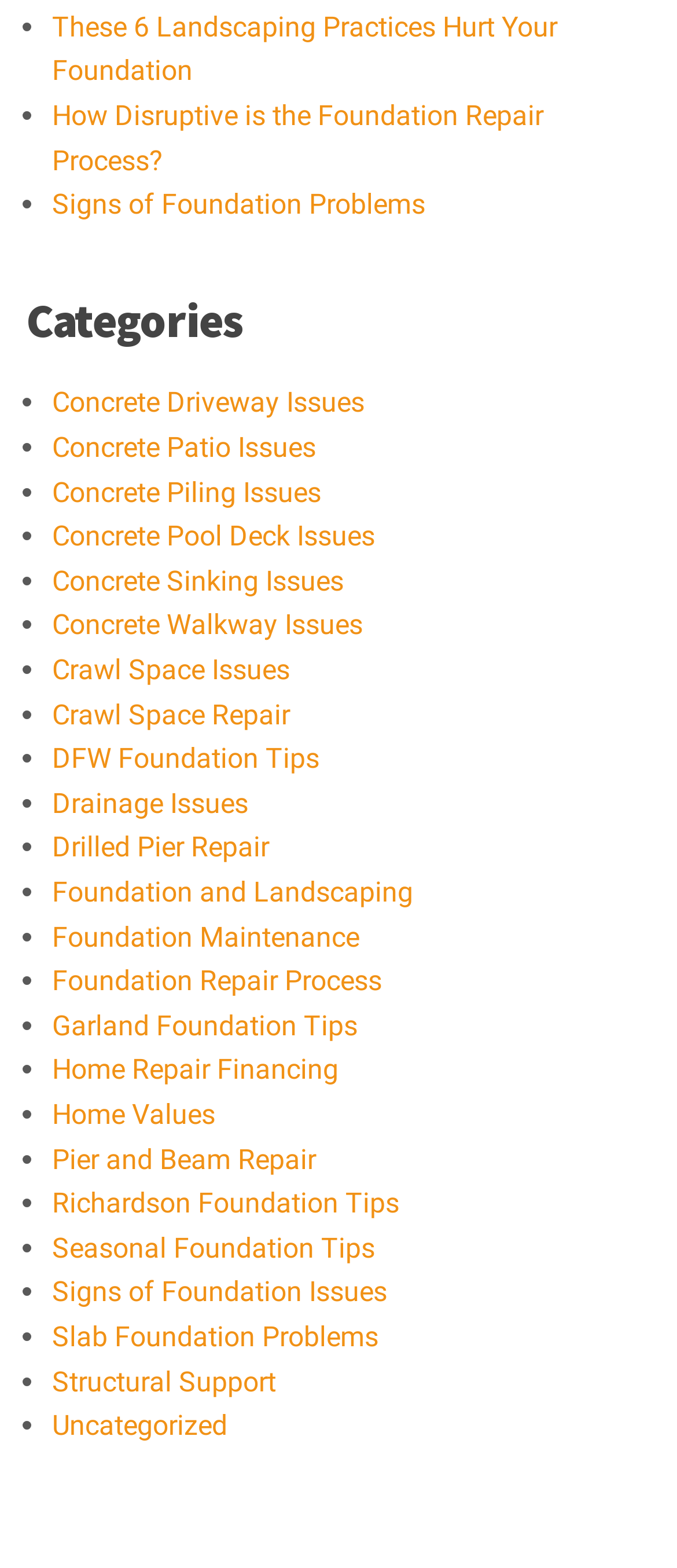Please reply to the following question with a single word or a short phrase:
What is the purpose of the links on the webpage?

Provide information